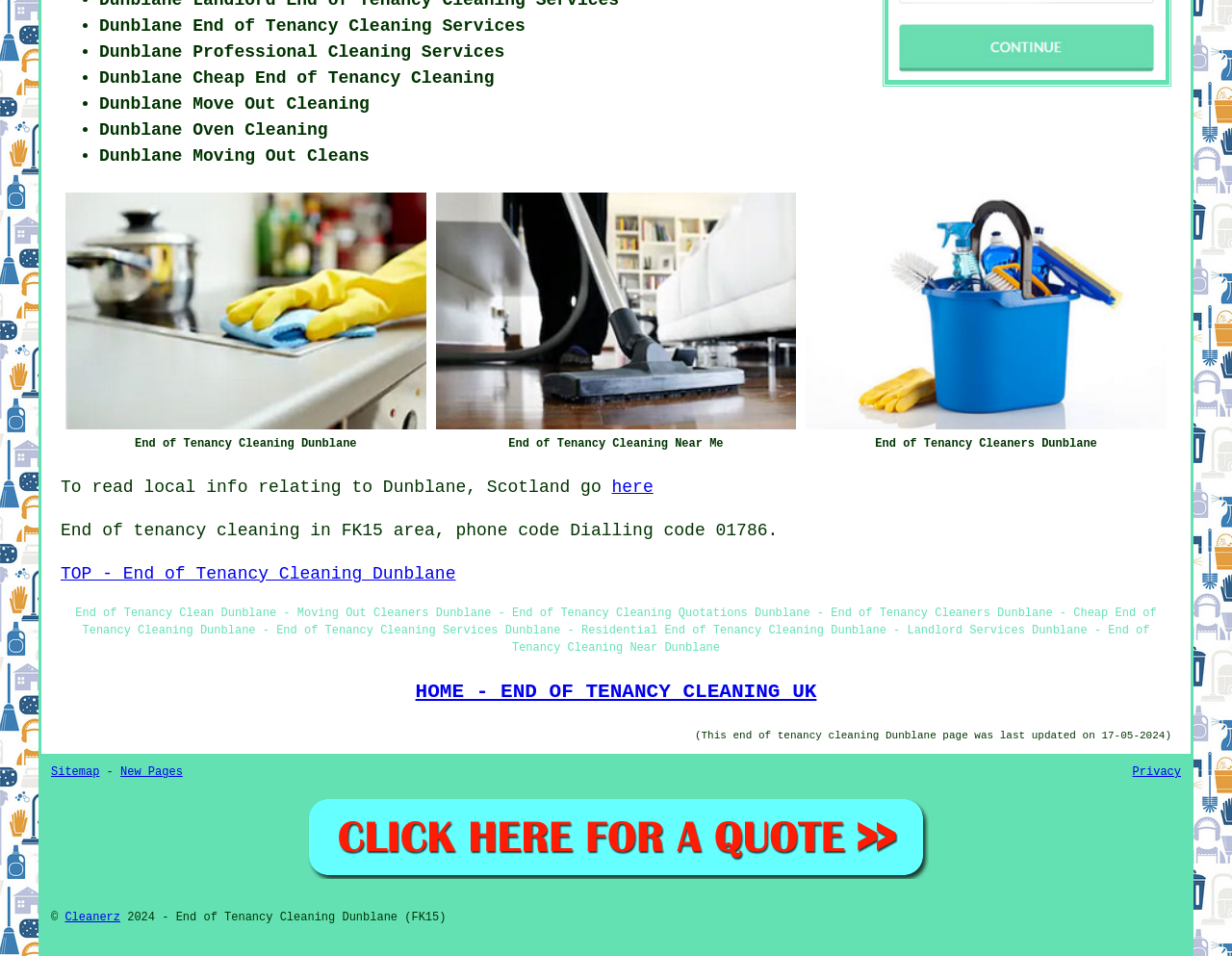Please locate the bounding box coordinates of the element that should be clicked to achieve the given instruction: "Click on 'Dunblane End of Tenancy Cleaning Services'".

[0.721, 0.069, 0.946, 0.089]